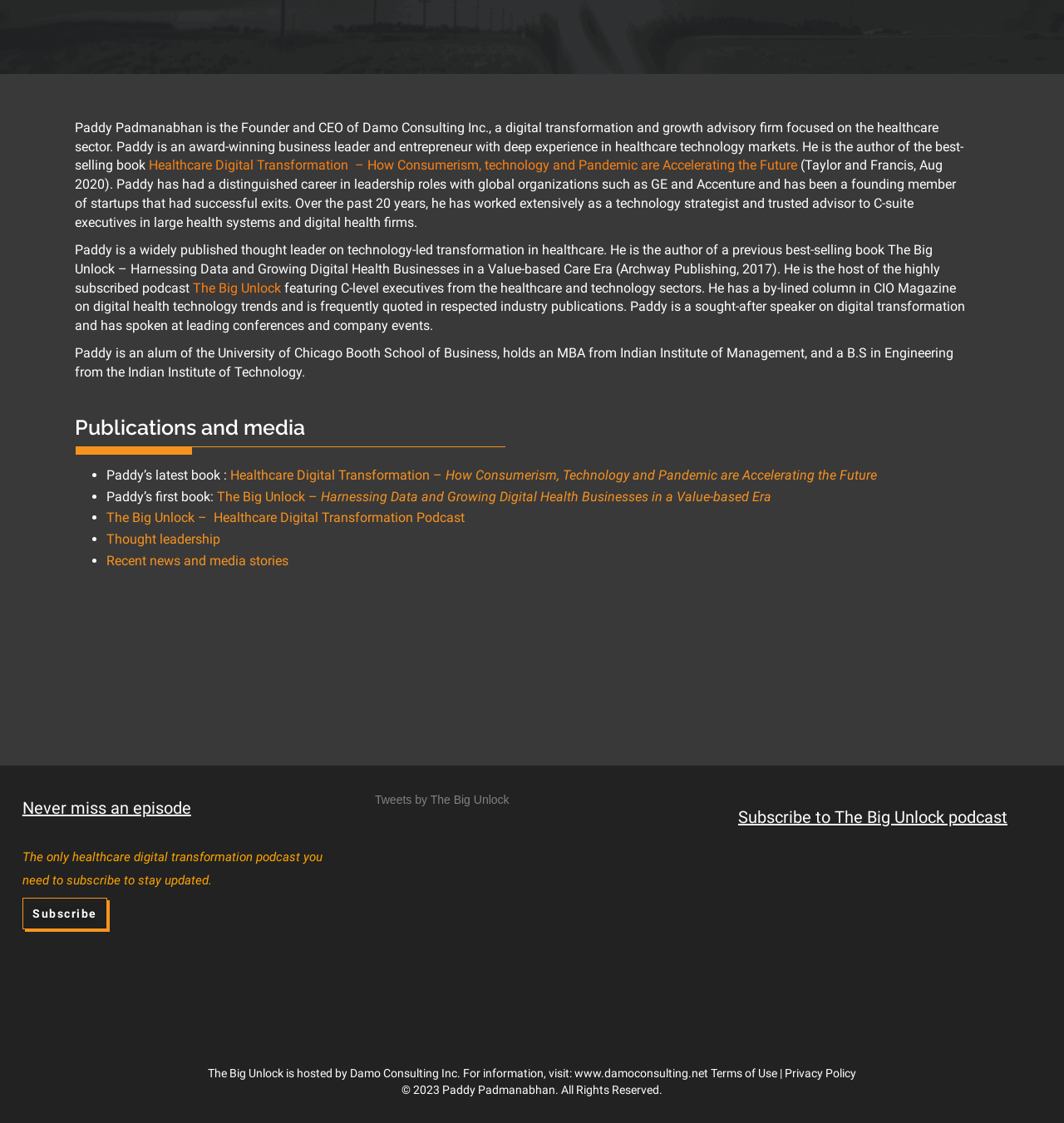Identify the bounding box coordinates for the UI element described as: "Open to read".

None